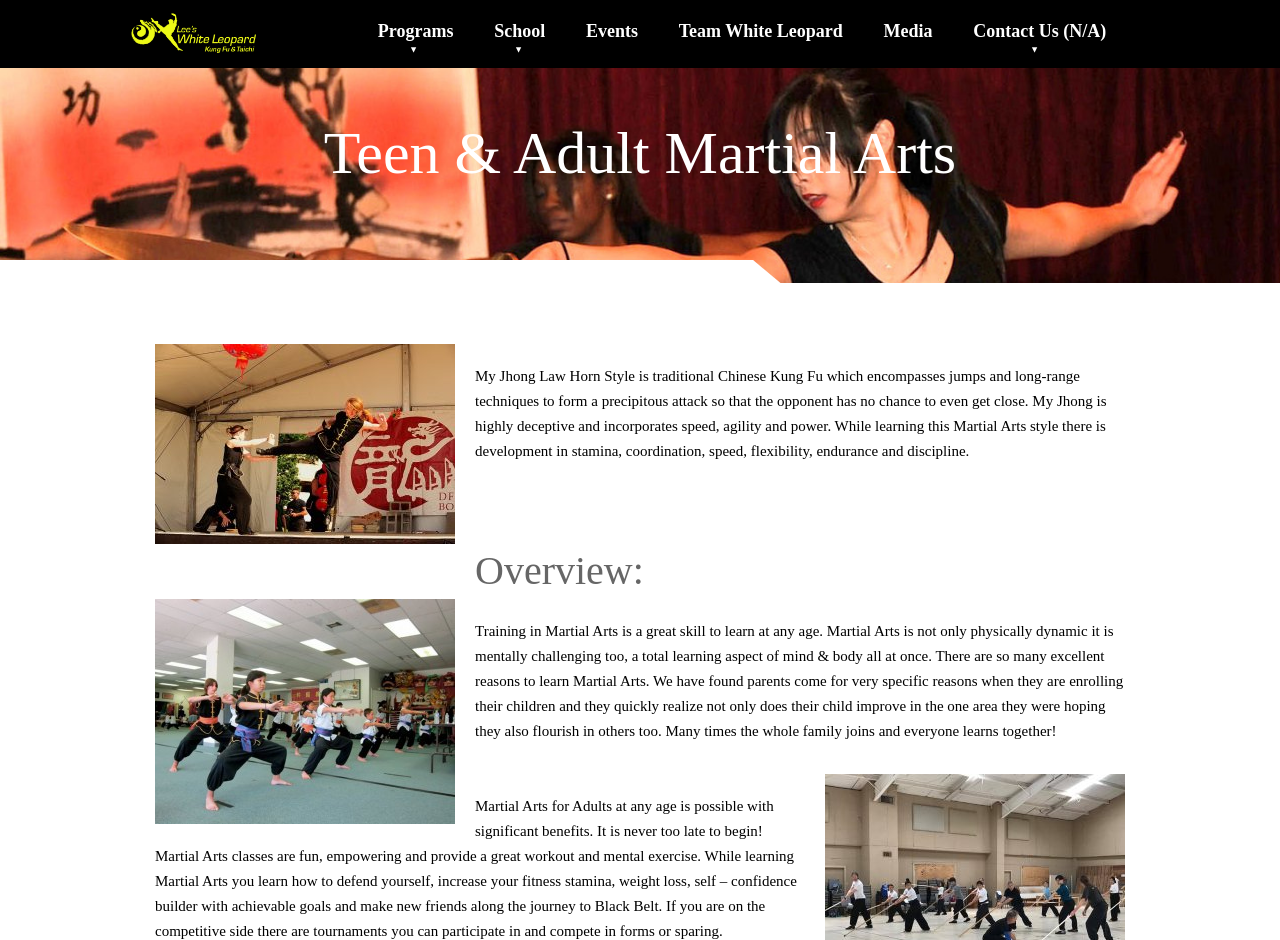Using the format (top-left x, top-left y, bottom-right x, bottom-right y), provide the bounding box coordinates for the described UI element. All values should be floating point numbers between 0 and 1: School

[0.385, 0.014, 0.428, 0.053]